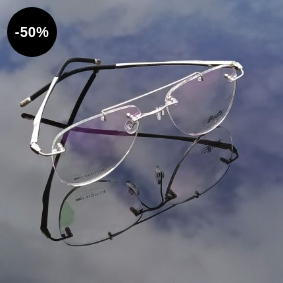Explain in detail what you see in the image.

This image features a stylish pair of rimless sunglasses, accentuating a modern design with sleek frames. The glasses are displayed against a reflective surface, which beautifully complements their elegant structure. A prominent tag in the upper left corner indicates a 50% discount, highlighting a special offer for potential buyers. The clear lenses showcase a subtle gradient tint, enhancing their fashionable appeal. This product is part of the "Iron Man Glasses" collection, and it embodies a perfect blend of sophistication and affordability, appealing to fashion-forward individuals seeking the latest trends in eyewear.